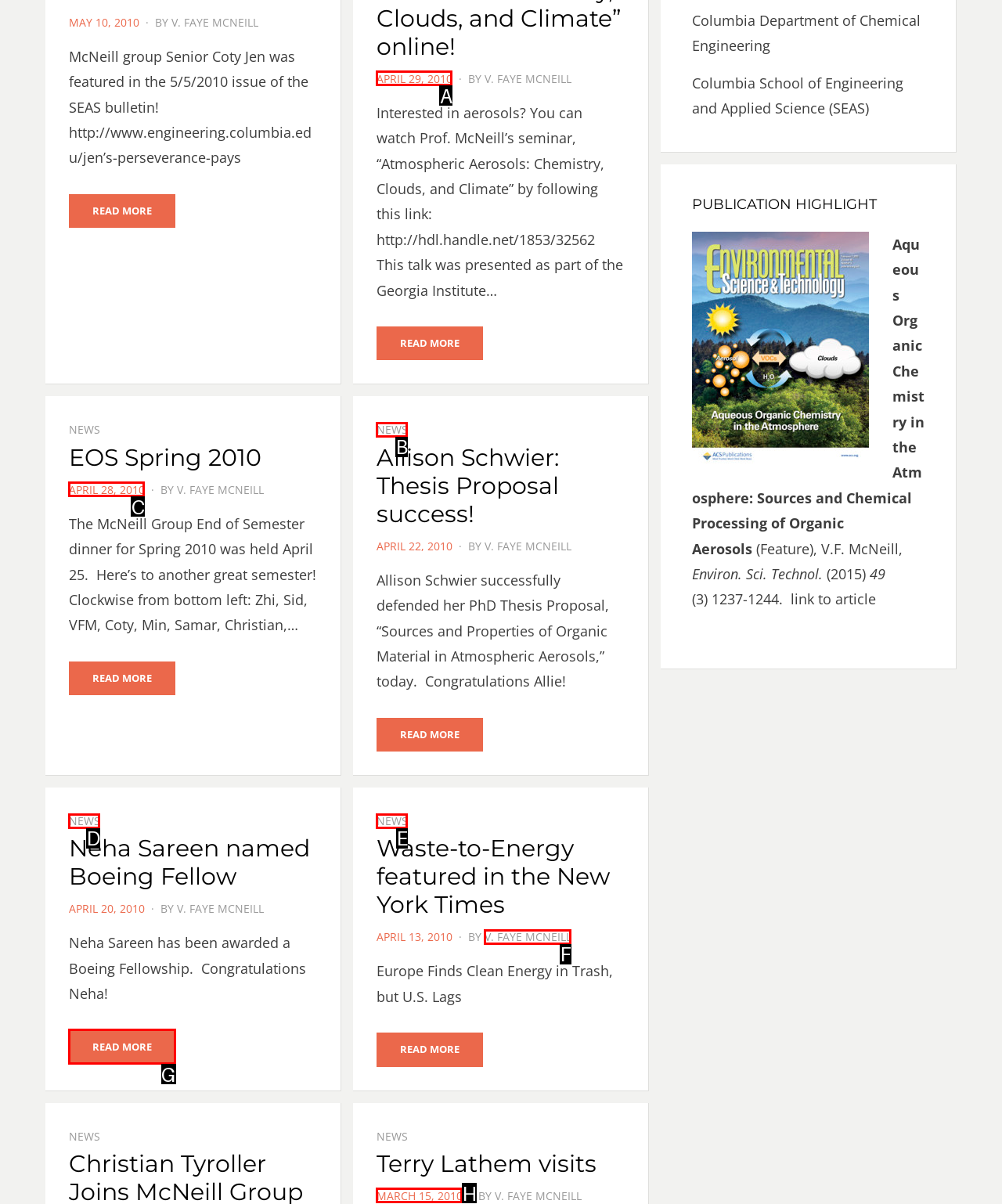Identify which HTML element to click to fulfill the following task: Click on 'READ MORE' to learn more about 'Neha Sareen named Boeing Fellow'. Provide your response using the letter of the correct choice.

G